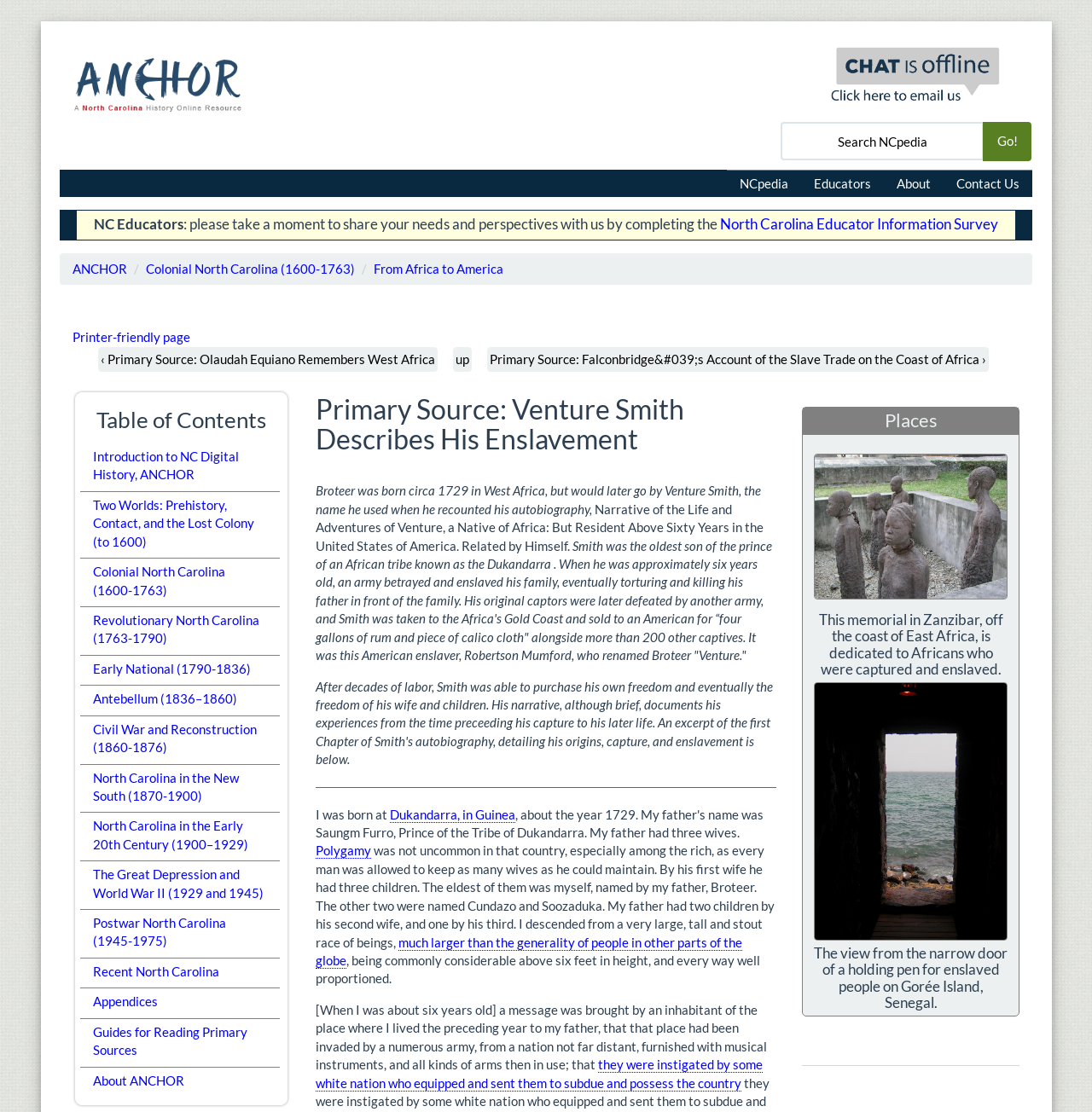Please specify the bounding box coordinates of the clickable region to carry out the following instruction: "View Primary Source: Olaudah Equiano Remembers West Africa". The coordinates should be four float numbers between 0 and 1, in the format [left, top, right, bottom].

[0.09, 0.312, 0.401, 0.334]